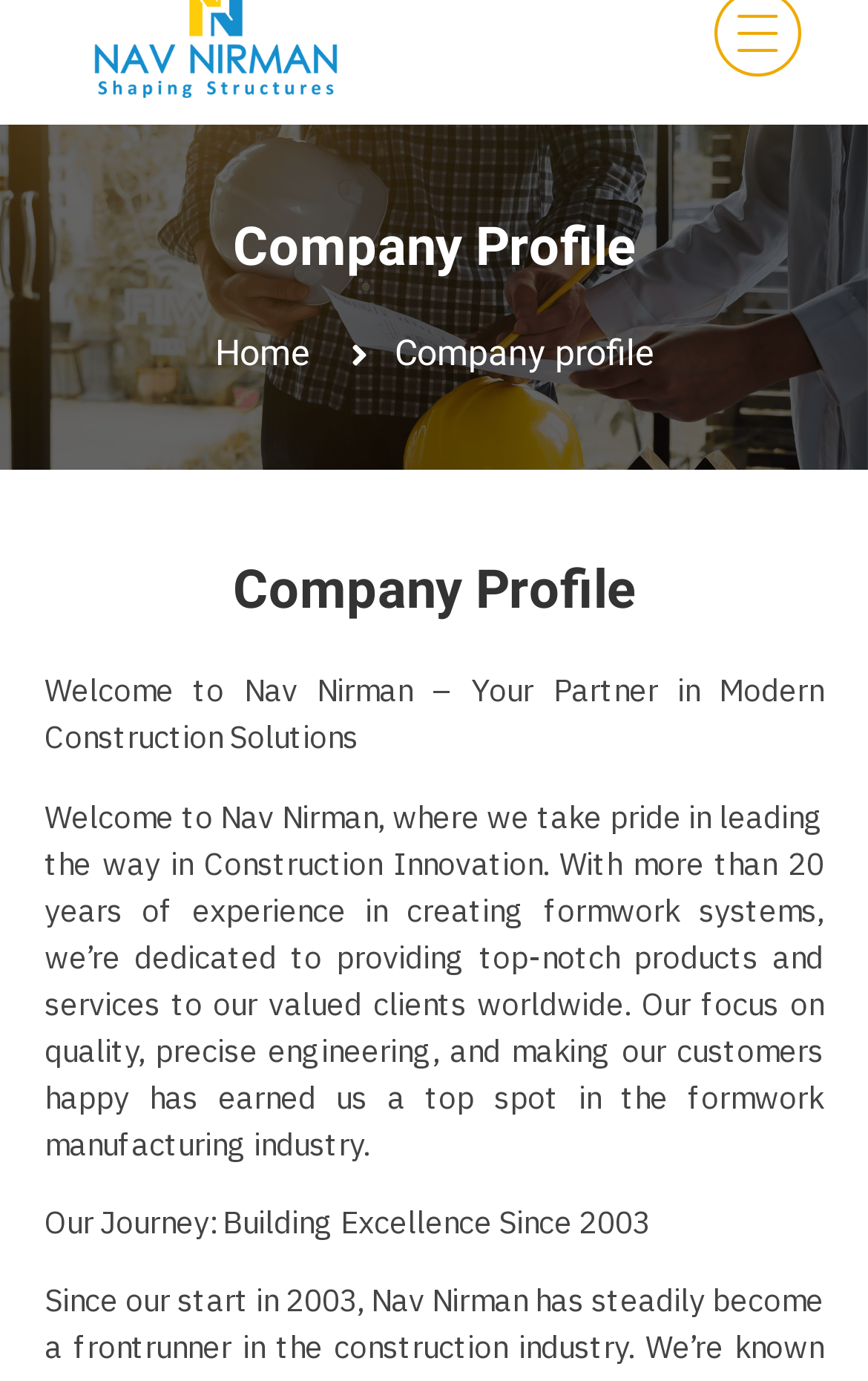Locate the bounding box coordinates of the UI element described by: "Company profile". Provide the coordinates as four float numbers between 0 and 1, formatted as [left, top, right, bottom].

[0.394, 0.238, 0.752, 0.276]